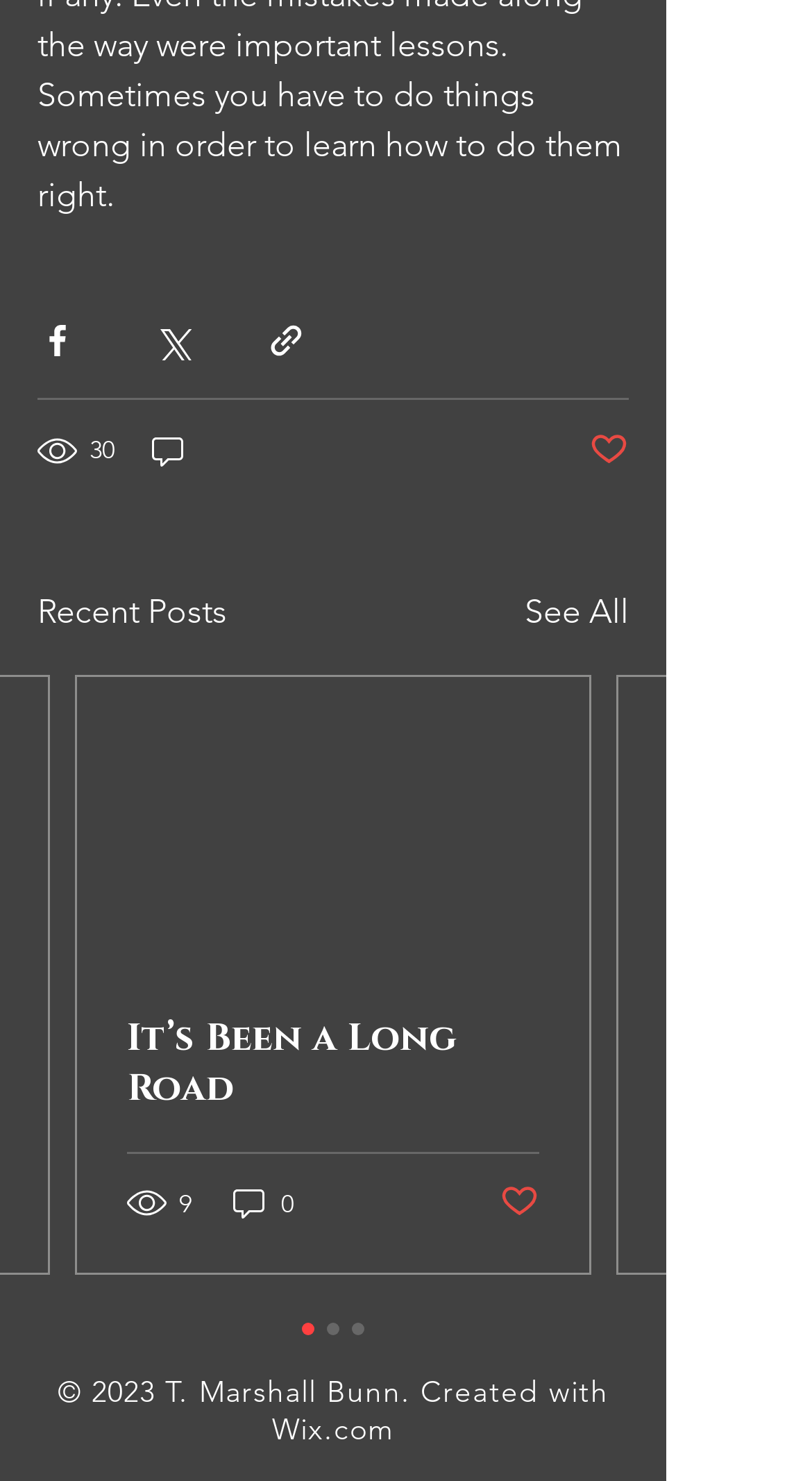Determine the bounding box coordinates for the area that needs to be clicked to fulfill this task: "Like the post". The coordinates must be given as four float numbers between 0 and 1, i.e., [left, top, right, bottom].

[0.615, 0.798, 0.664, 0.828]